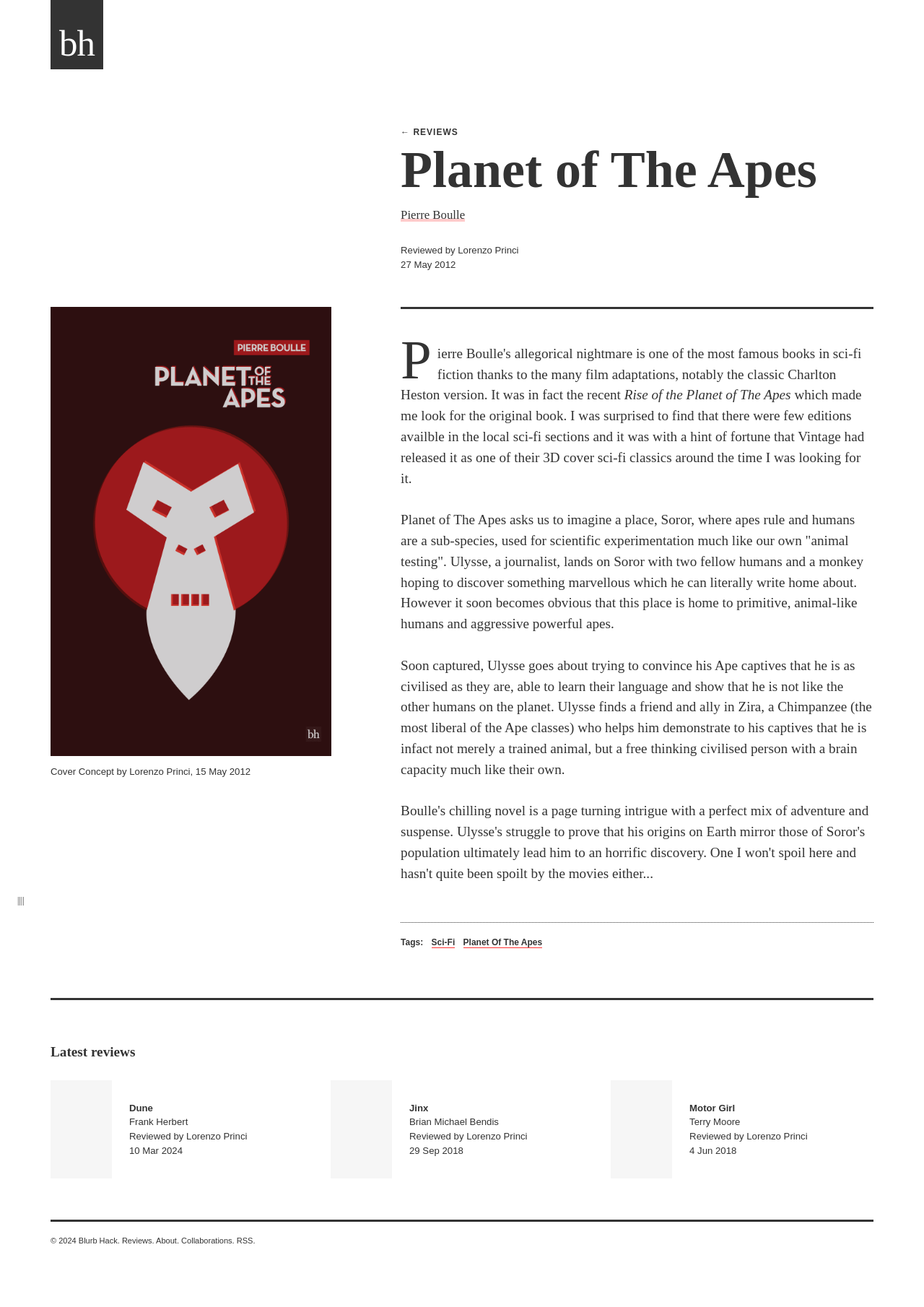Extract the main headline from the webpage and generate its text.

Planet of The Apes